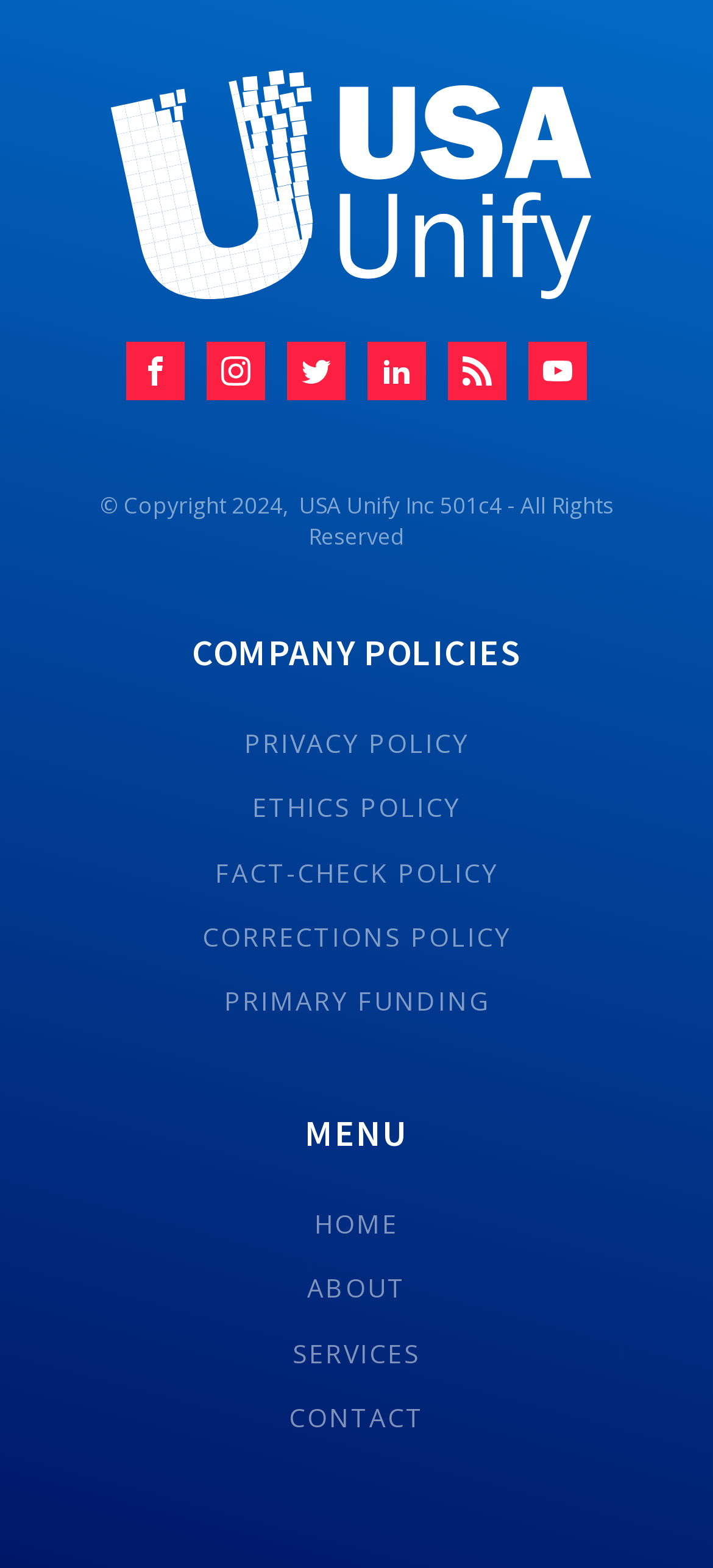Please specify the bounding box coordinates in the format (top-left x, top-left y, bottom-right x, bottom-right y), with values ranging from 0 to 1. Identify the bounding box for the UI component described as follows: PRIMARY FUNDING

[0.314, 0.63, 0.686, 0.648]